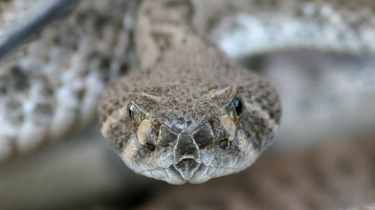Answer the question below using just one word or a short phrase: 
What is the purpose of the snake's camouflage?

To blend in with its natural environment